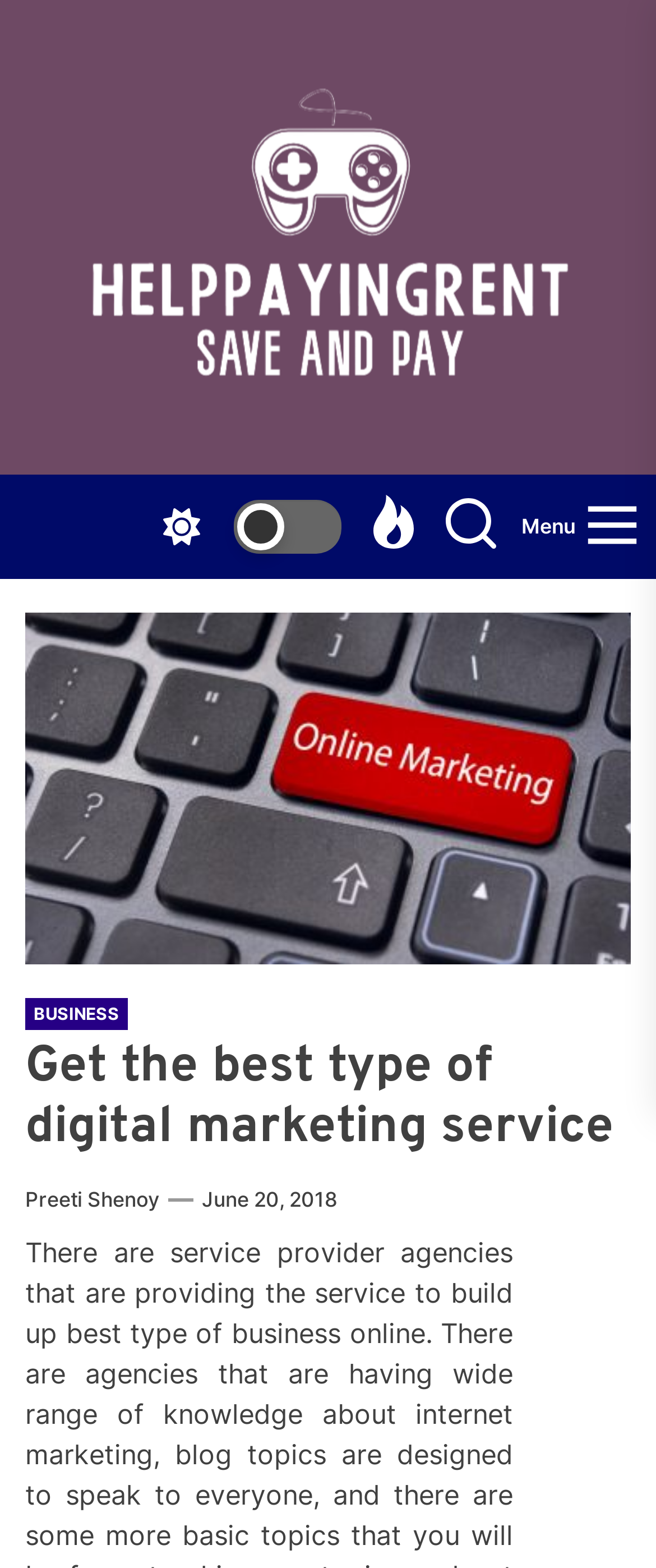What is the type of the second element?
Please provide a full and detailed response to the question.

The second element is an image element with the same bounding box coordinates as the first link element, indicating it is likely a logo or icon.